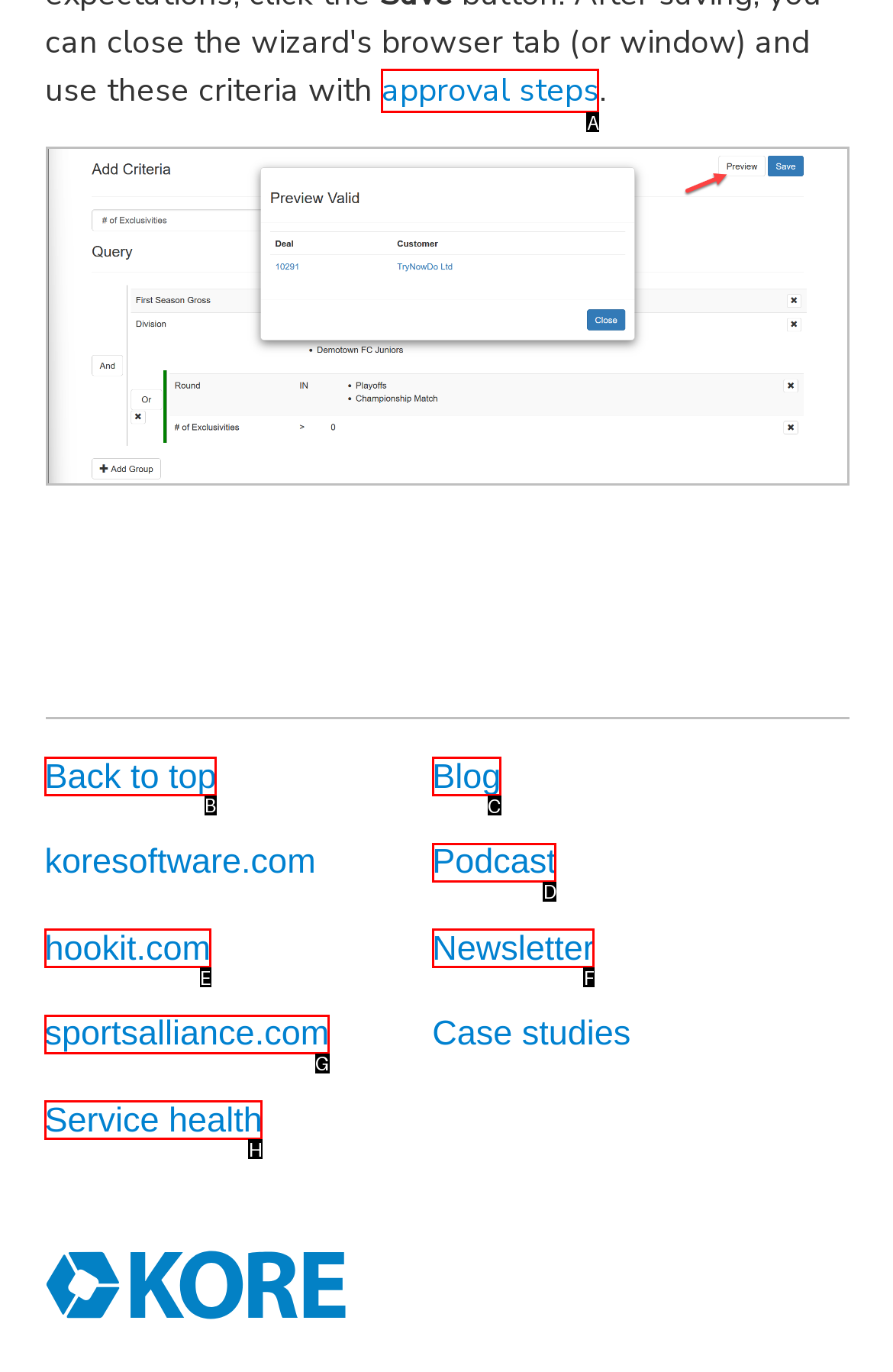Decide which UI element to click to accomplish the task: Go back to top
Respond with the corresponding option letter.

B